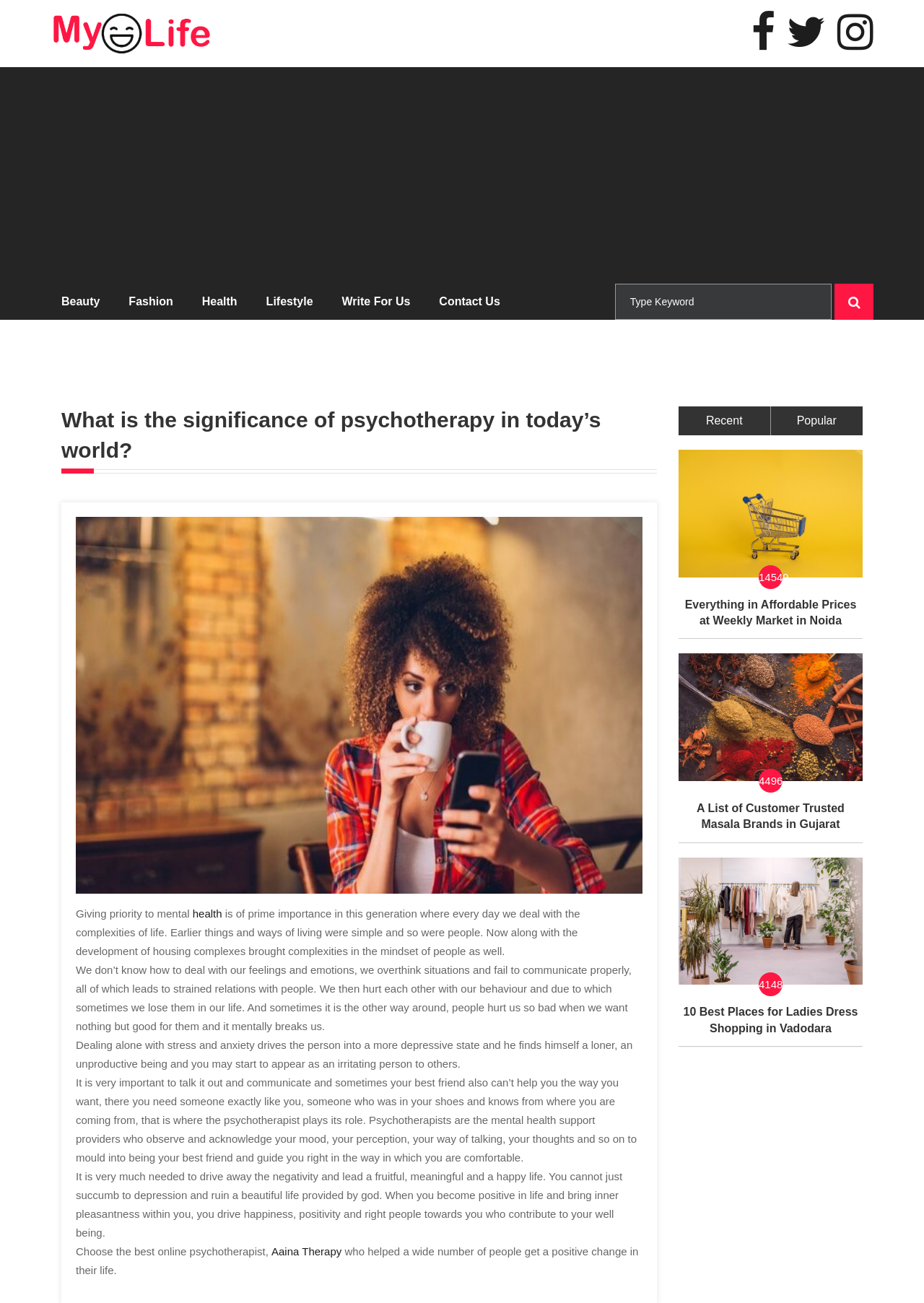Provide the bounding box for the UI element matching this description: "14549".

[0.821, 0.434, 0.847, 0.452]